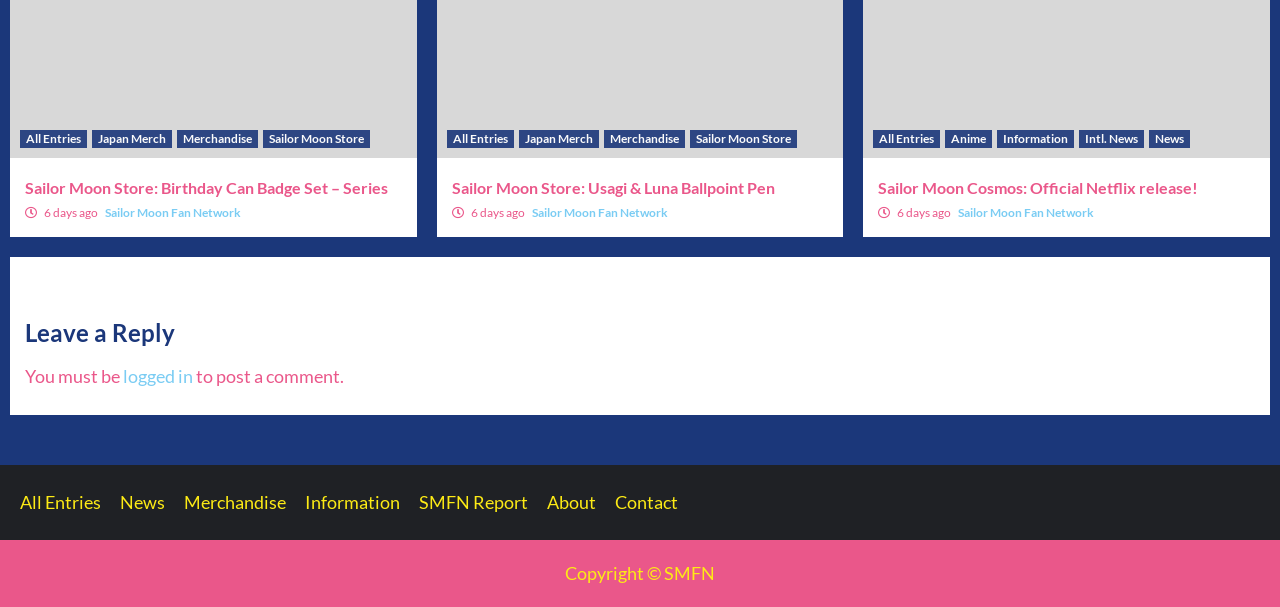Identify the bounding box coordinates for the region of the element that should be clicked to carry out the instruction: "Go to 'Sailor Moon Fan Network'". The bounding box coordinates should be four float numbers between 0 and 1, i.e., [left, top, right, bottom].

[0.082, 0.337, 0.188, 0.362]